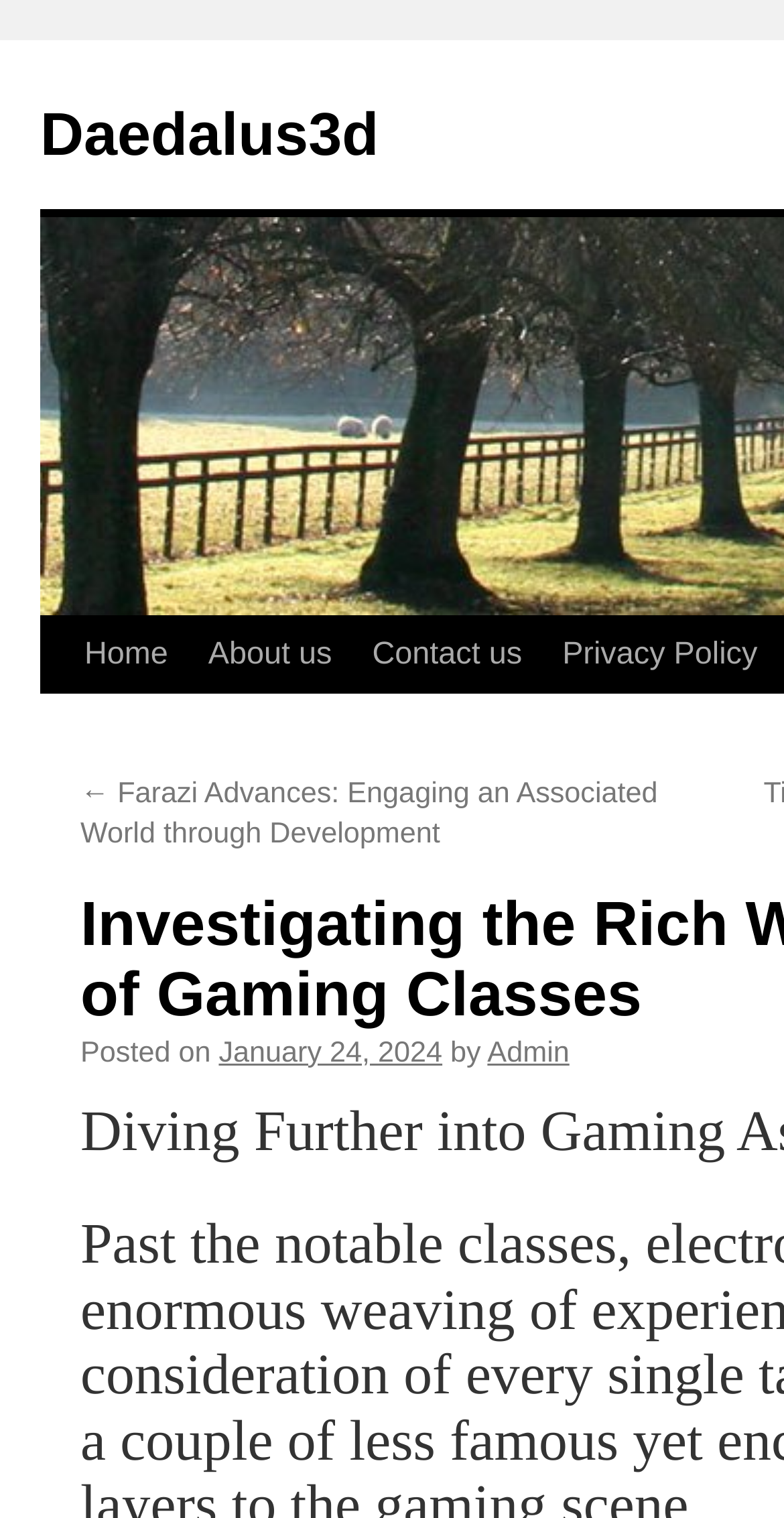Refer to the element description Skip to content and identify the corresponding bounding box in the screenshot. Format the coordinates as (top-left x, top-left y, bottom-right x, bottom-right y) with values in the range of 0 to 1.

[0.049, 0.405, 0.1, 0.556]